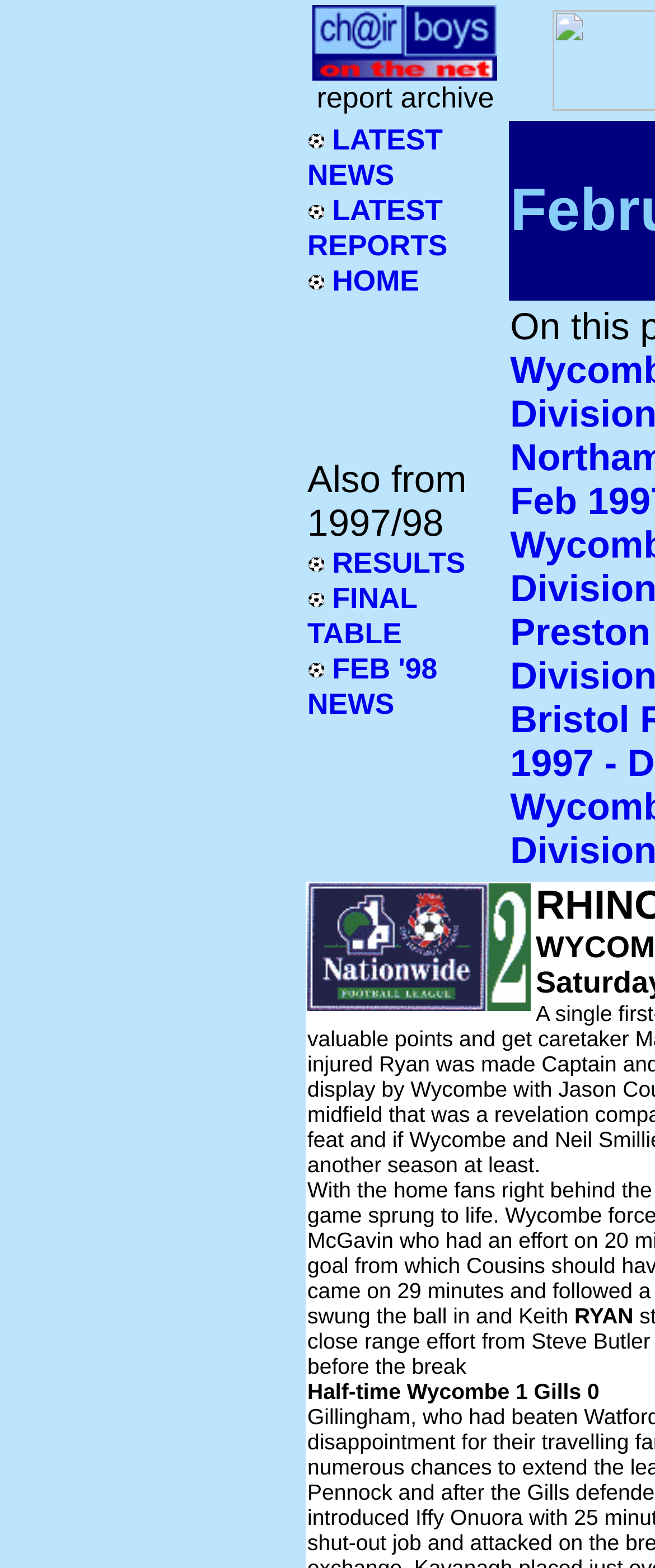Please answer the following question as detailed as possible based on the image: 
What is the score at half-time in the match report?

The score at half-time can be found in the bottom-right corner of the webpage, where it says 'Half-time Wycombe 1 Gills 0'.